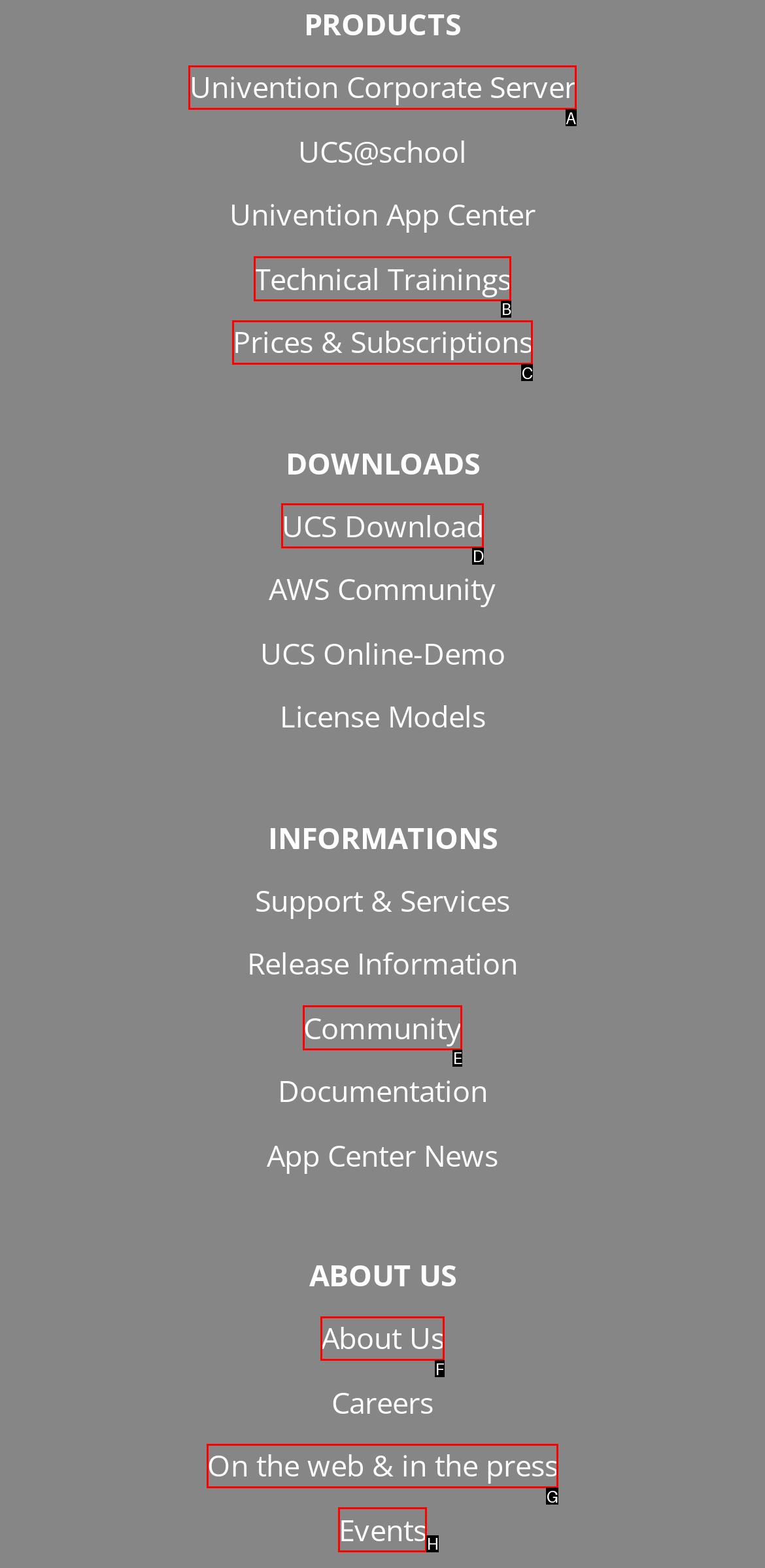Identify the correct UI element to click to achieve the task: View Univention Corporate Server.
Answer with the letter of the appropriate option from the choices given.

A